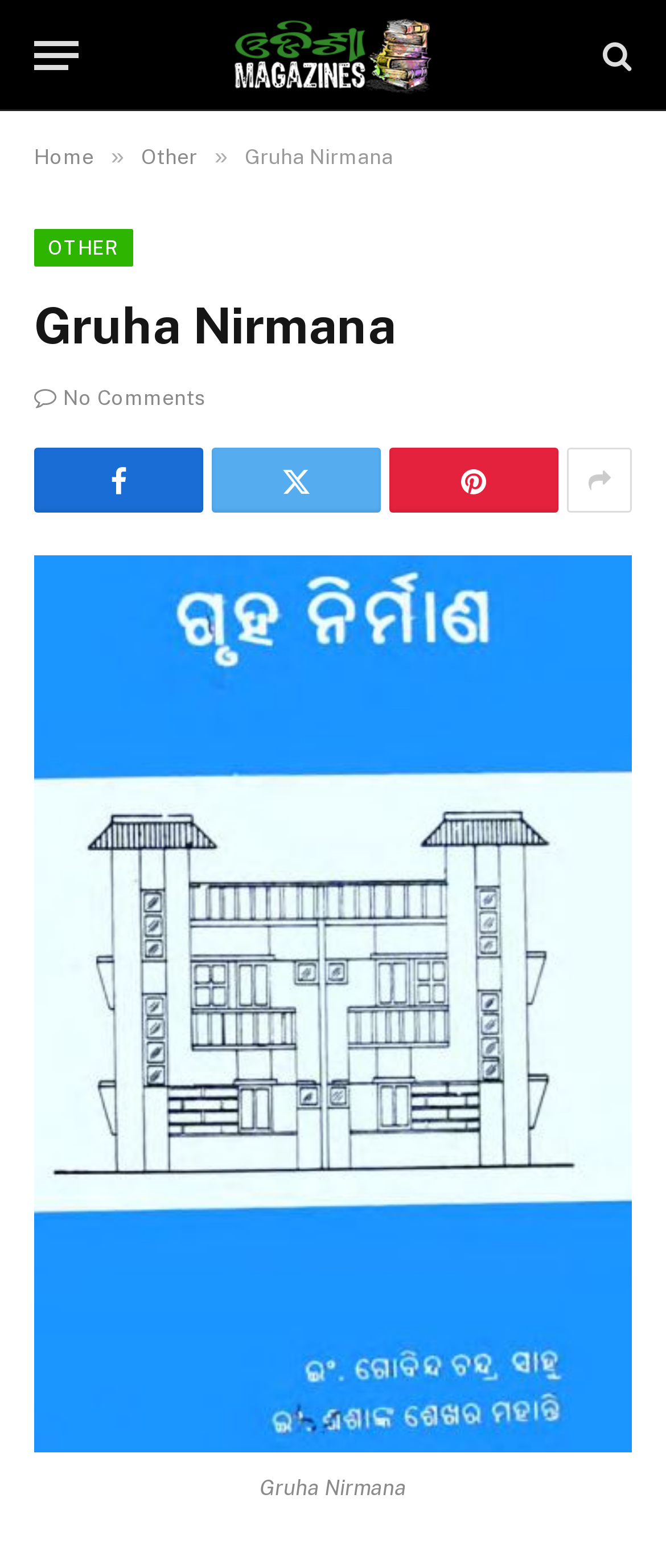Determine the coordinates of the bounding box that should be clicked to complete the instruction: "Visit Odisha Magazines homepage". The coordinates should be represented by four float numbers between 0 and 1: [left, top, right, bottom].

[0.34, 0.0, 0.66, 0.071]